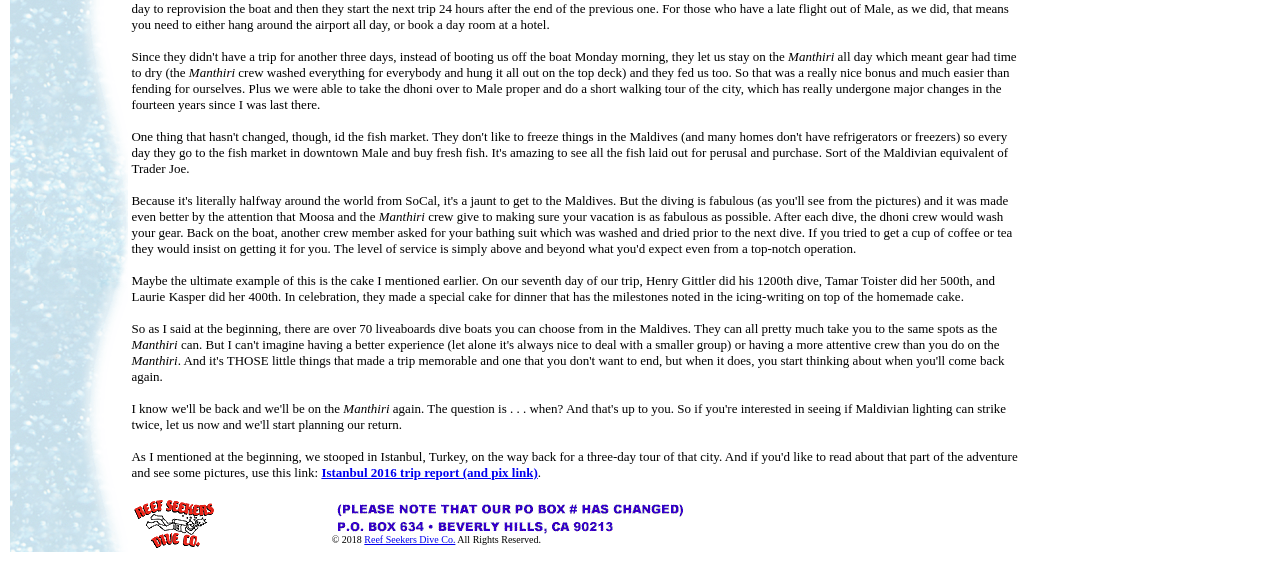Please respond to the question using a single word or phrase:
What is the link text to Istanbul 2016 trip report?

Istanbul 2016 trip report (and pix link)